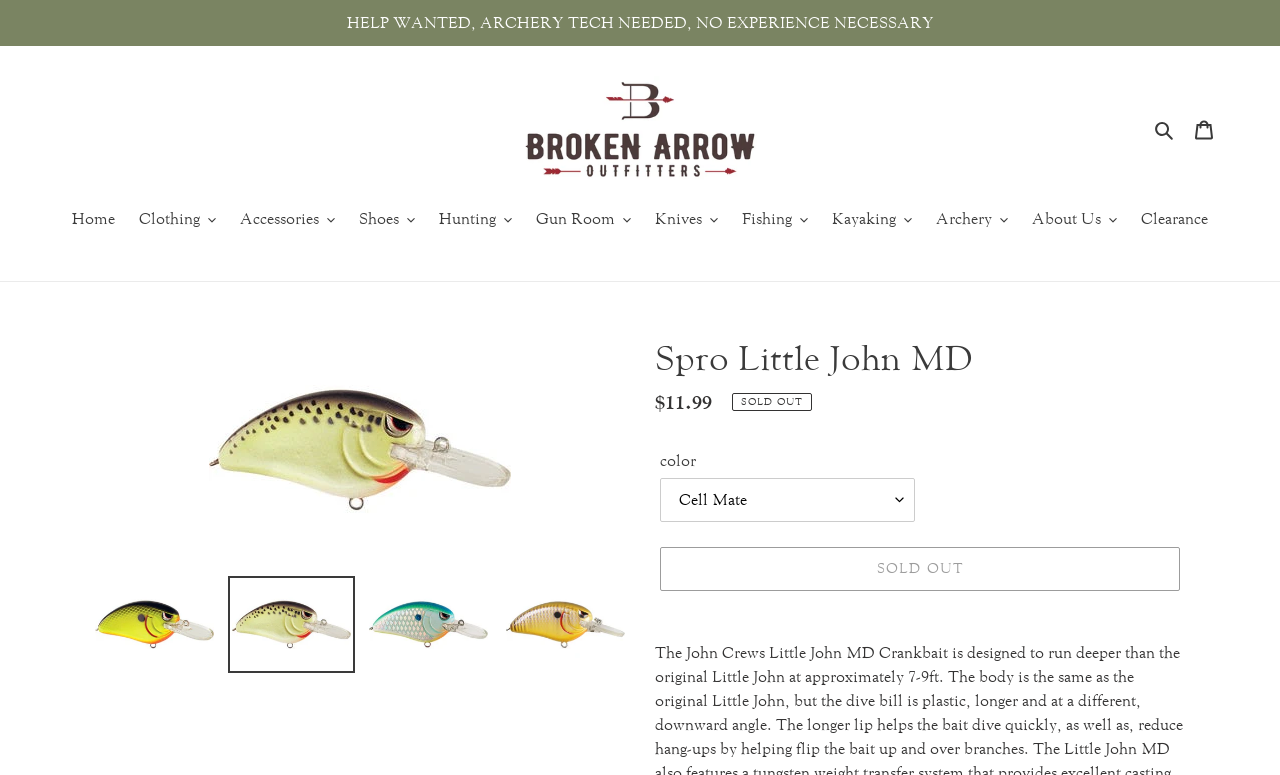Please specify the bounding box coordinates of the element that should be clicked to execute the given instruction: 'Click the 'Cart' link'. Ensure the coordinates are four float numbers between 0 and 1, expressed as [left, top, right, bottom].

[0.924, 0.138, 0.957, 0.195]